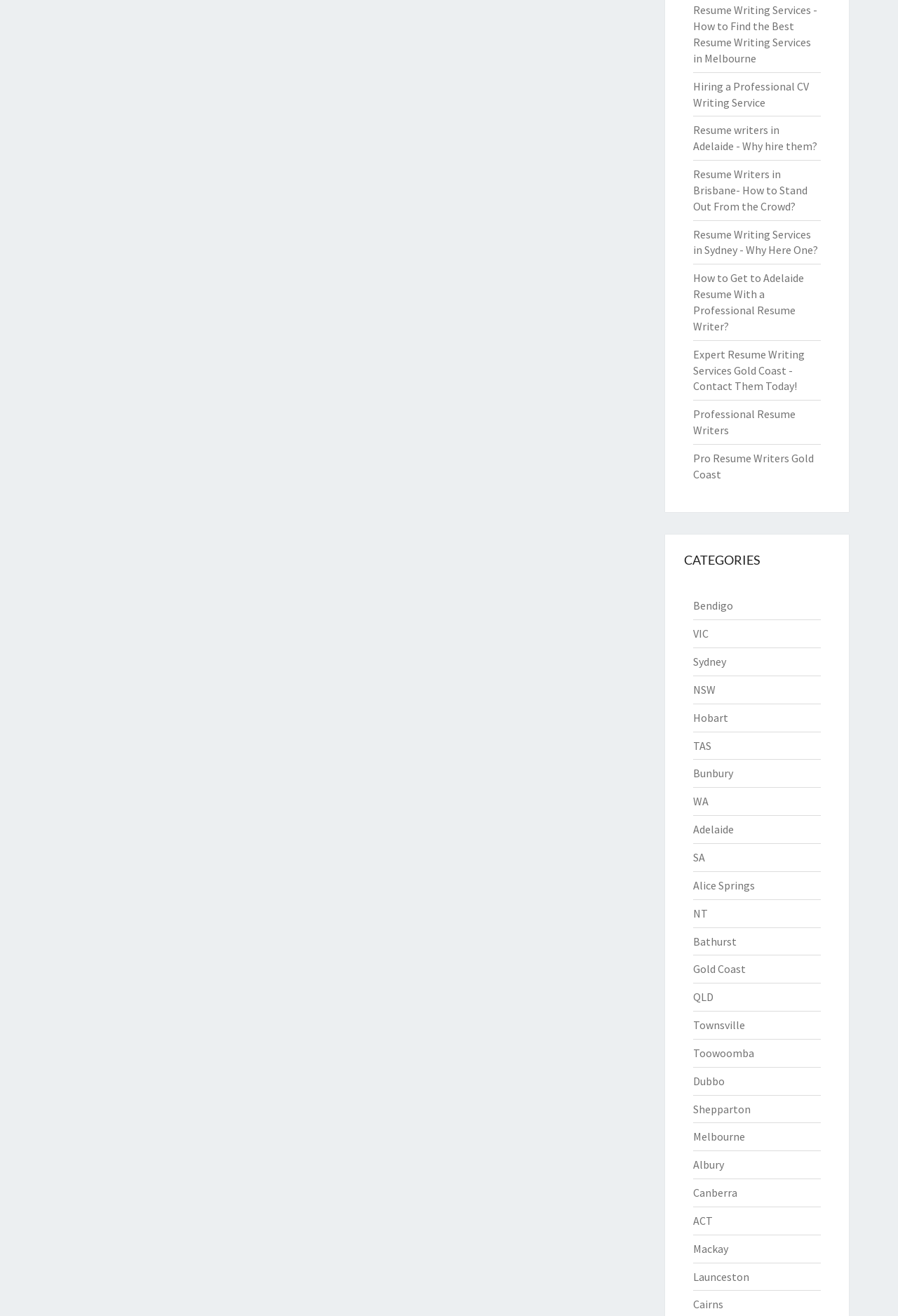How many cities are listed on the webpage?
Please provide a comprehensive and detailed answer to the question.

By counting the number of links provided on the webpage, I found that there are 21 cities listed, including Melbourne, Sydney, Brisbane, Adelaide, and others.